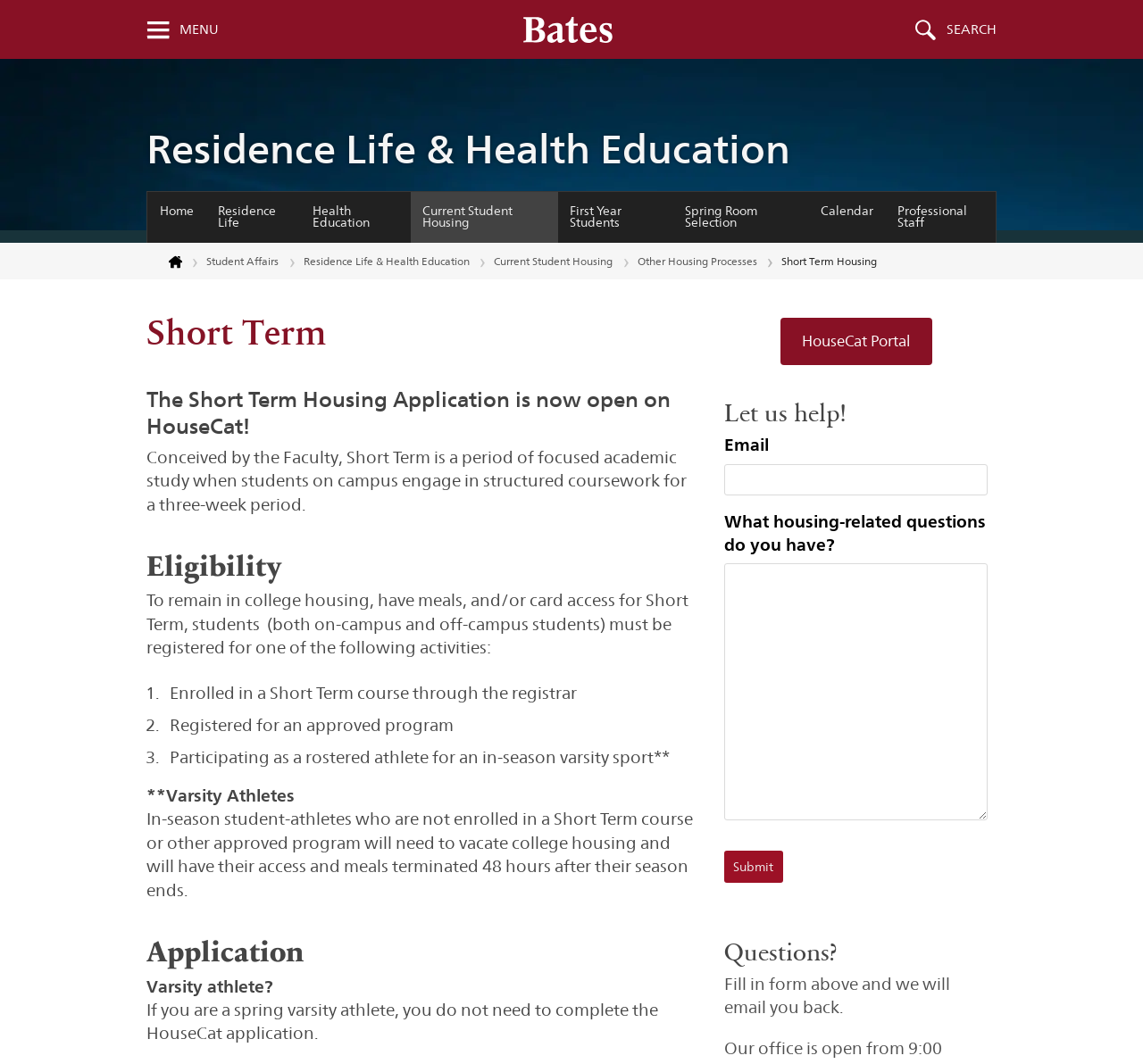Identify the bounding box of the HTML element described here: "Residence Life & Health Education". Provide the coordinates as four float numbers between 0 and 1: [left, top, right, bottom].

[0.246, 0.23, 0.413, 0.262]